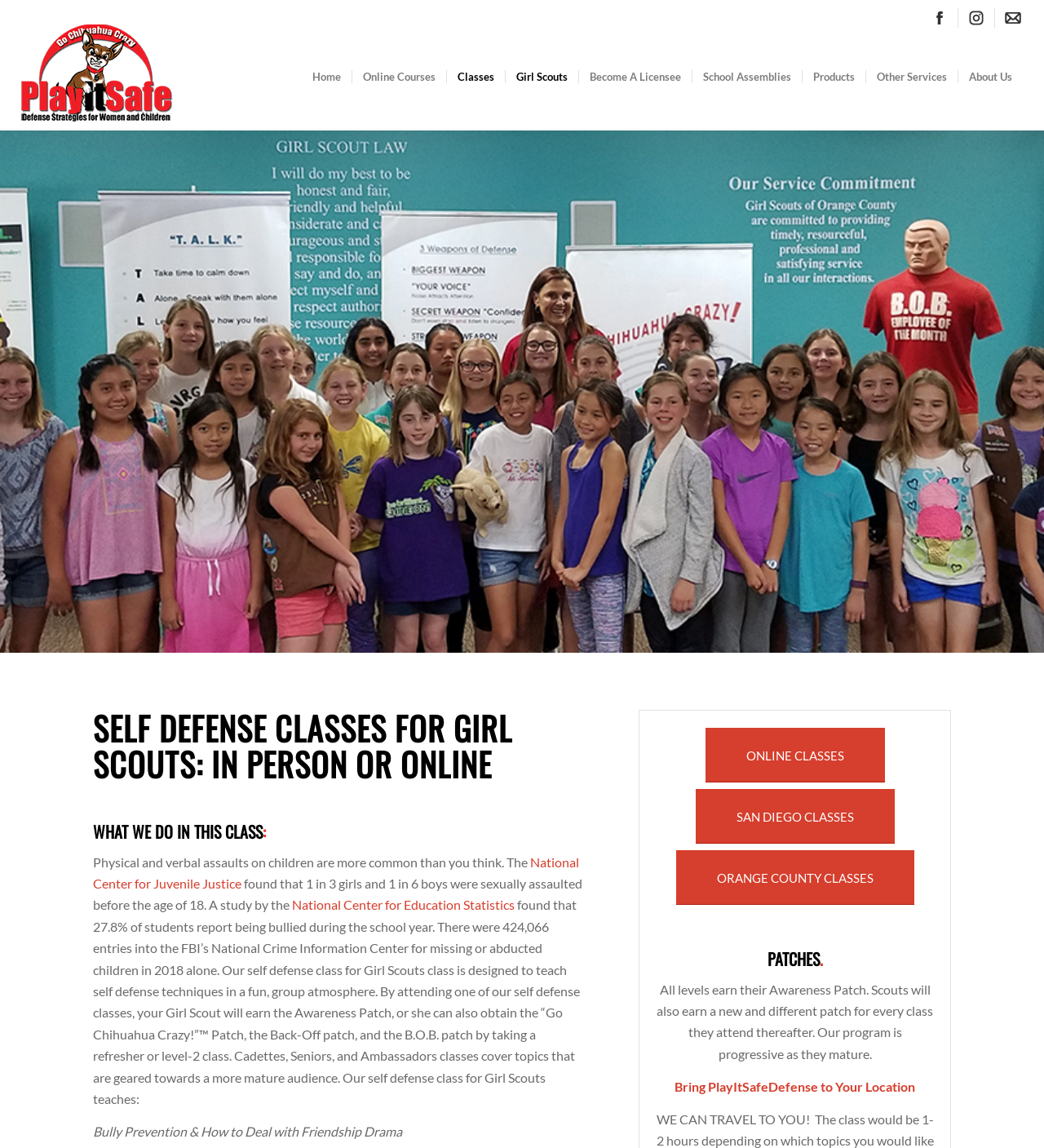Find the bounding box of the web element that fits this description: "Email".

[0.961, 0.005, 0.98, 0.024]